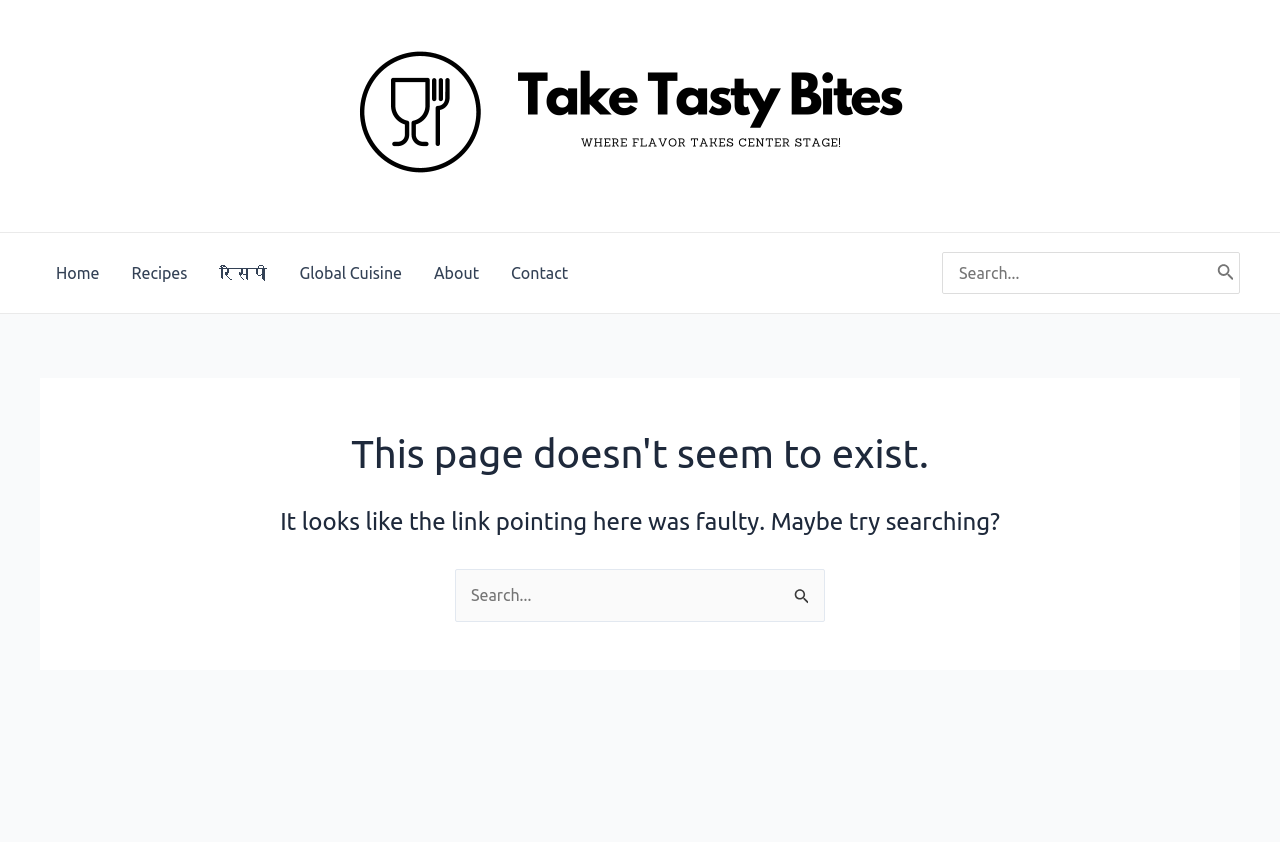Find the bounding box coordinates of the area to click in order to follow the instruction: "Request a free consultant for an adventure tour".

None